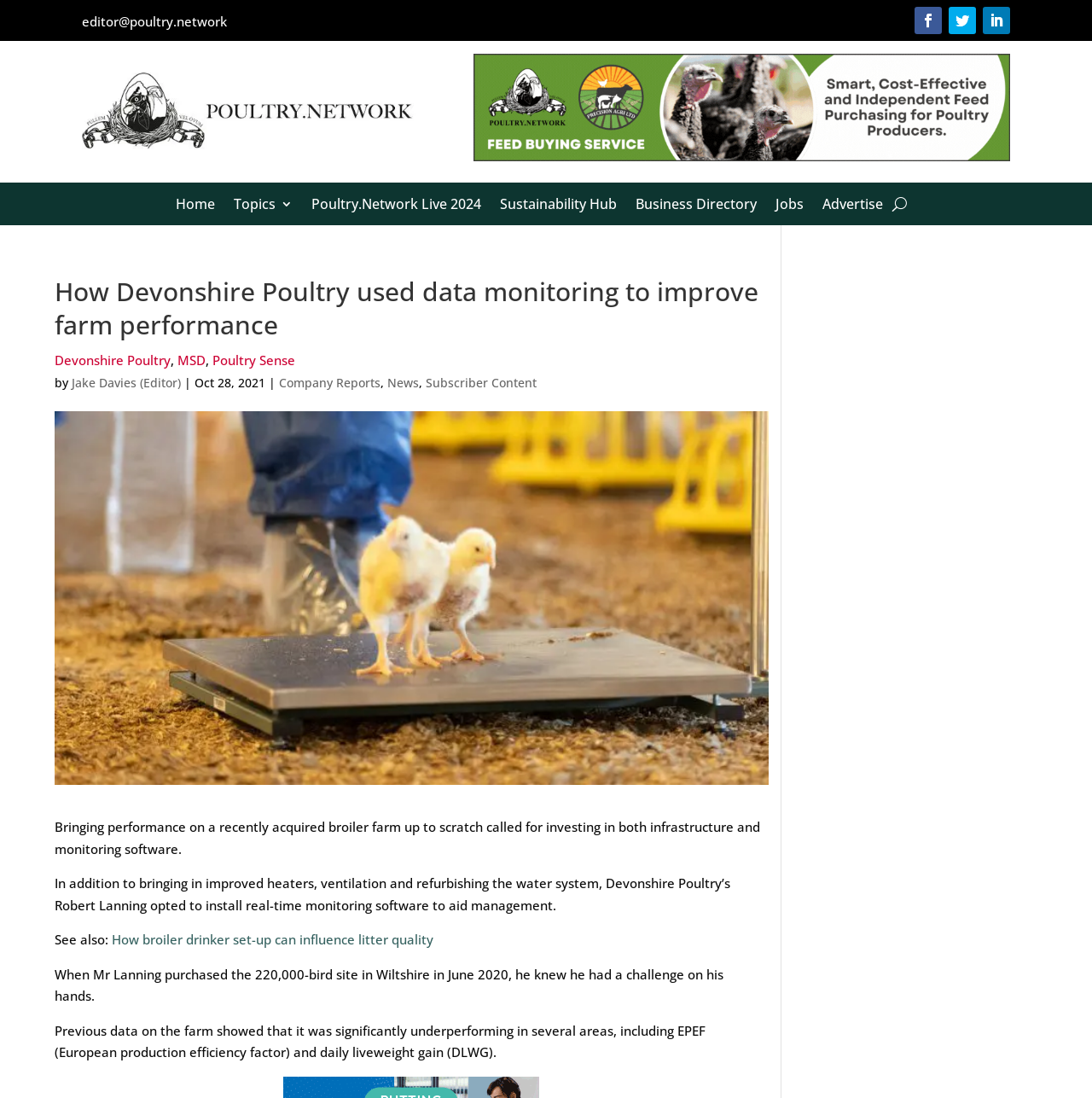Determine the bounding box coordinates of the target area to click to execute the following instruction: "Click the link to Poultry Network Live 2024."

[0.285, 0.18, 0.441, 0.198]